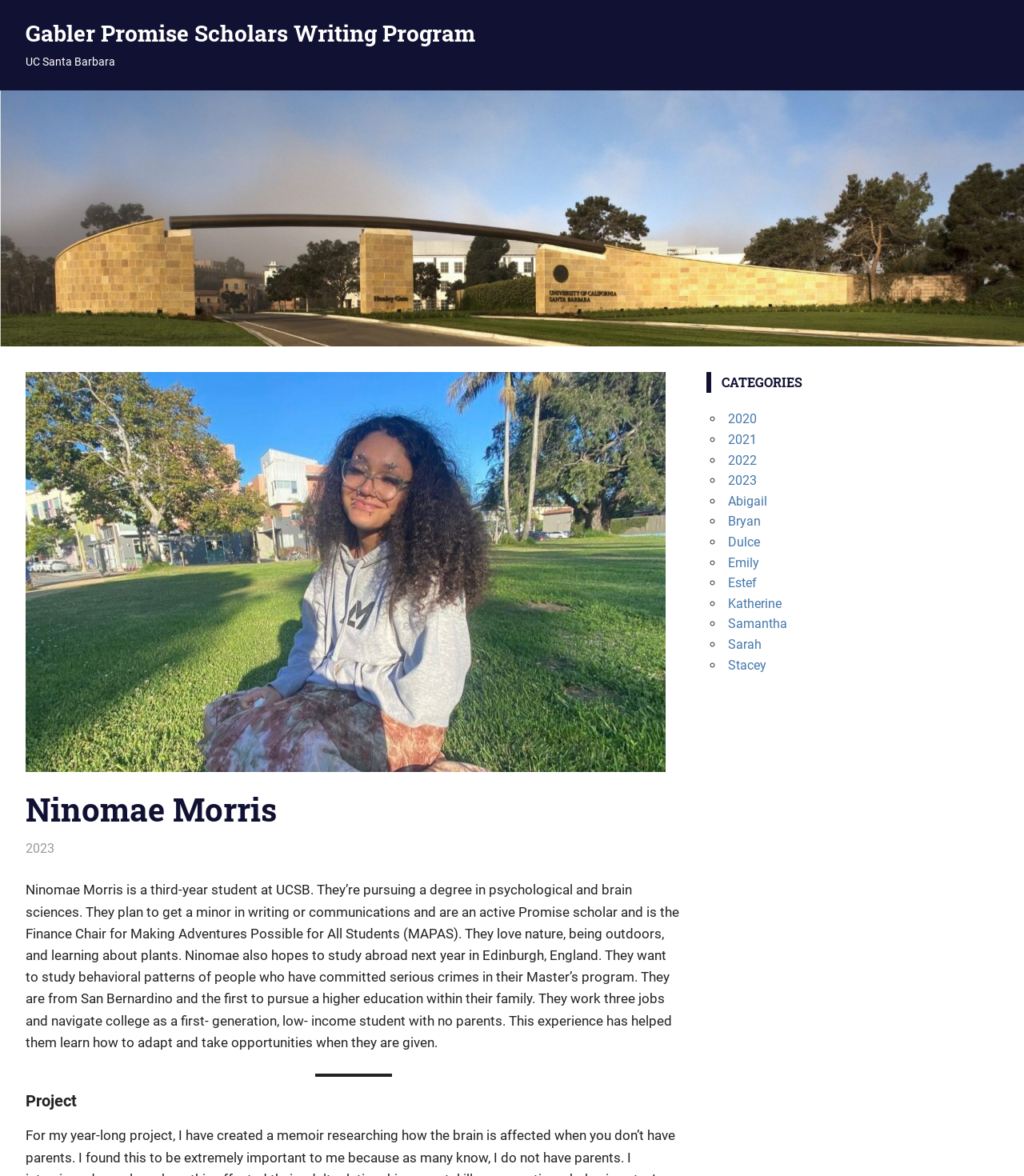What is the name of the organization Ninomae Morris is involved in?
Please provide a single word or phrase based on the screenshot.

MAPAS